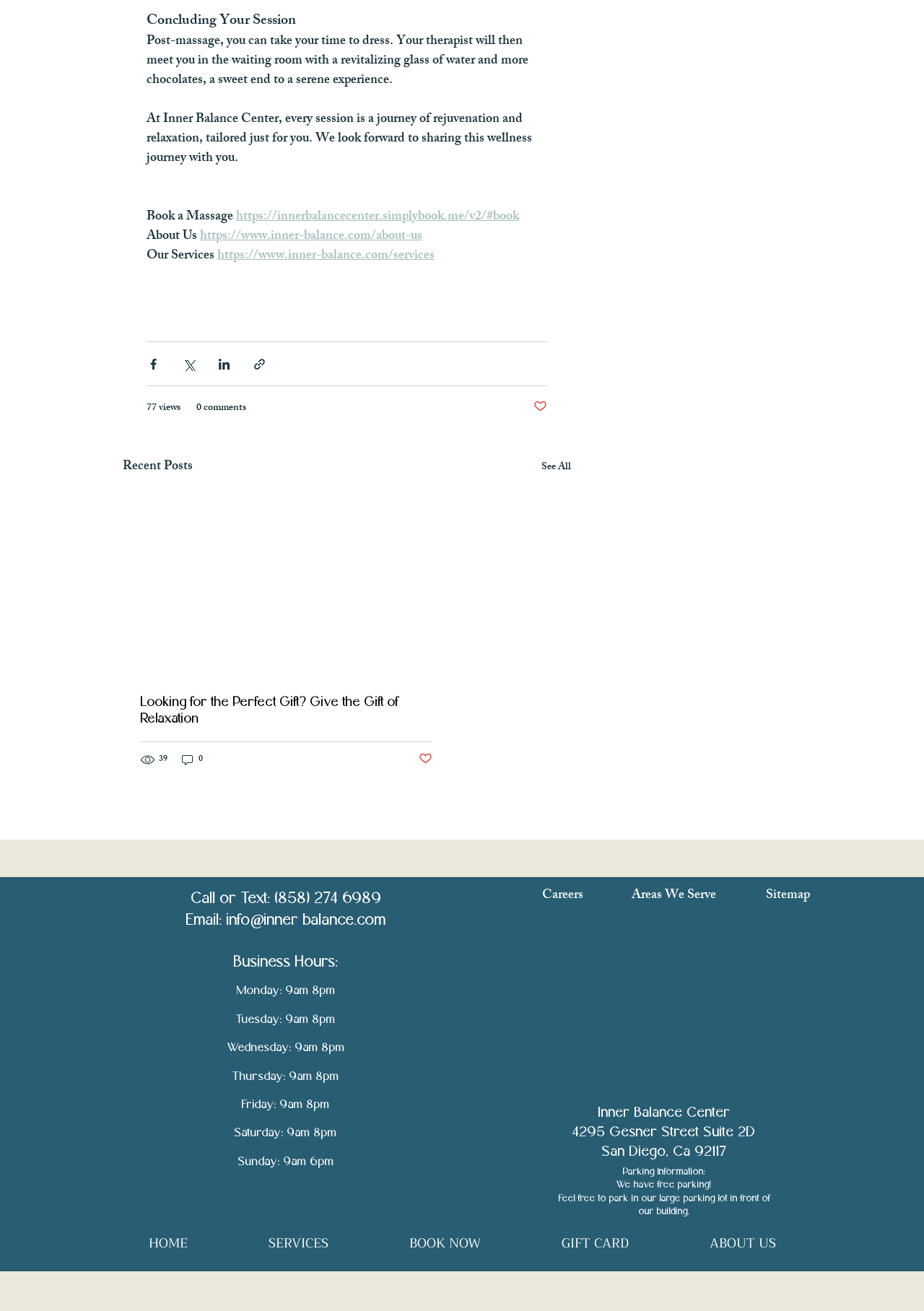Please find and report the bounding box coordinates of the element to click in order to perform the following action: "Call or text the business". The coordinates should be expressed as four float numbers between 0 and 1, in the format [left, top, right, bottom].

[0.201, 0.679, 0.418, 0.709]